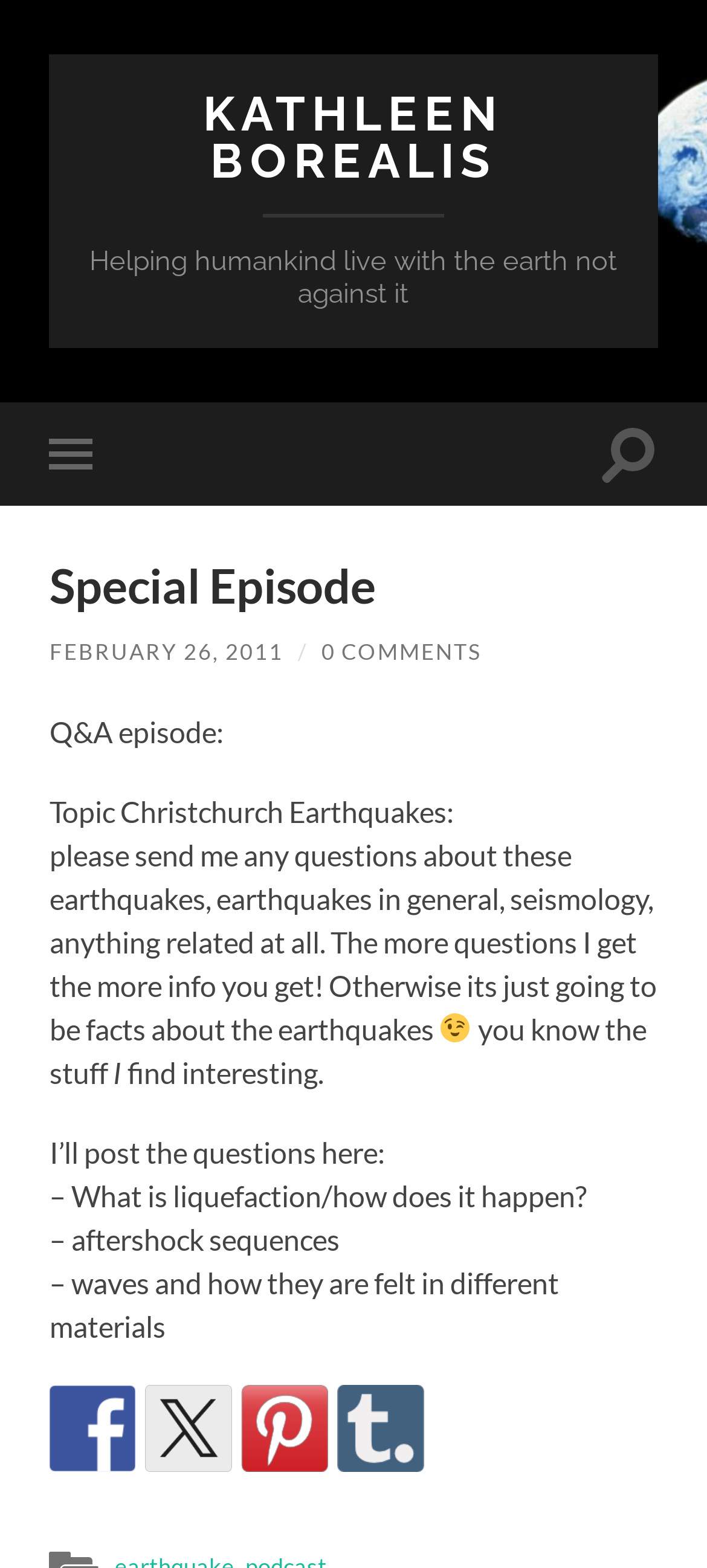Predict the bounding box coordinates of the UI element that matches this description: "0 Comments". The coordinates should be in the format [left, top, right, bottom] with each value between 0 and 1.

[0.455, 0.407, 0.68, 0.424]